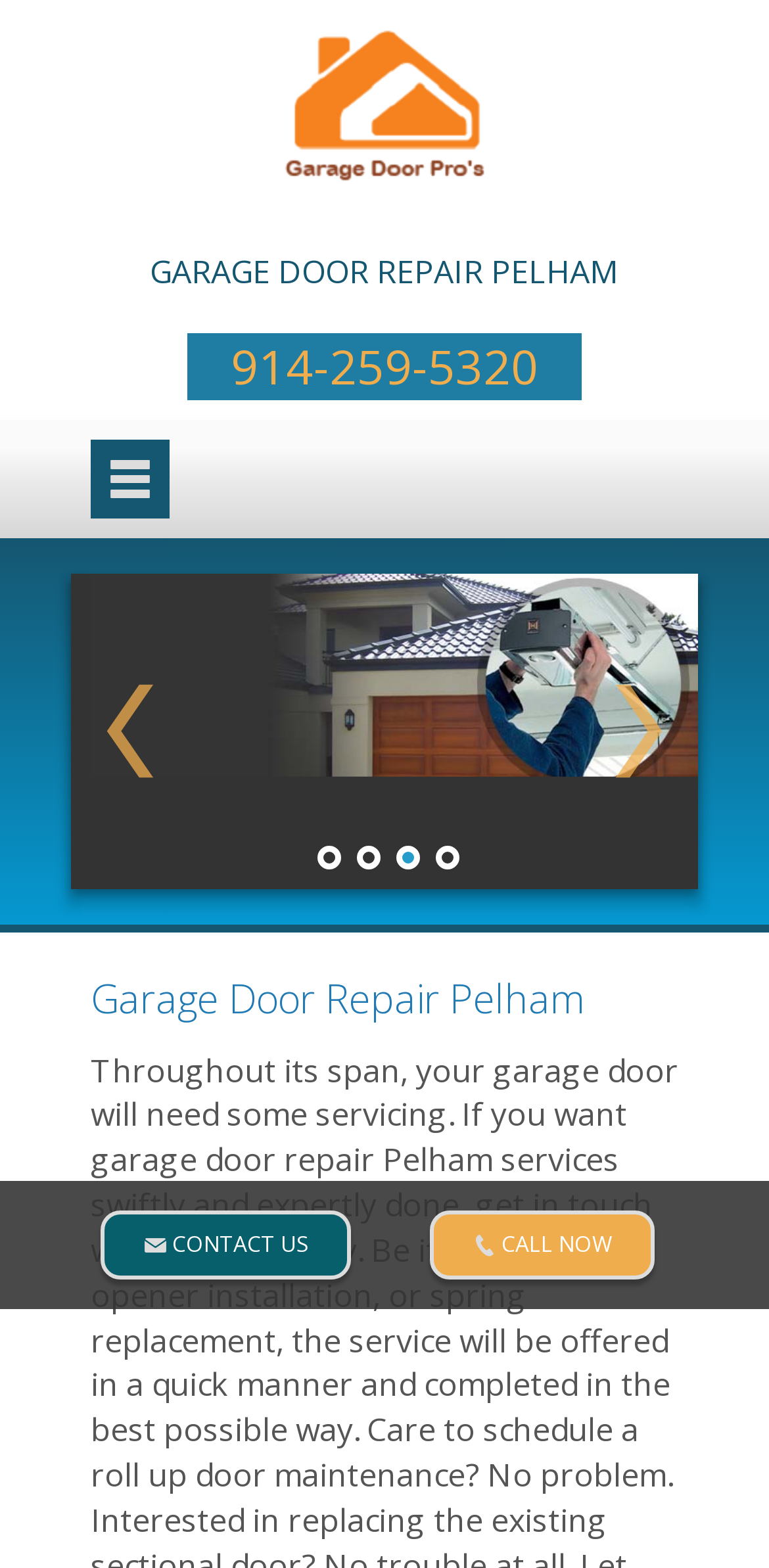Explain the webpage in detail, including its primary components.

The webpage is about garage door repair services in Pelham, NY. At the top, there is a prominent link and image combination with the text "garage door repair pelham, ny". Below this, there is a large heading "GARAGE DOOR REPAIR PELHAM" that spans most of the width of the page. 

To the right of the heading, there is a link with the phone number "914-259-5320". 

Further down, there is a section with two prominent links: "CONTACT US" on the left and "CALL NOW" on the right. 

Scattered throughout the page are several small links with icons, including four social media icons in the middle of the page and two more at the top and bottom of the page, respectively. 

Lastly, there is a smaller heading "Garage Door Repair Pelham" near the bottom of the page.